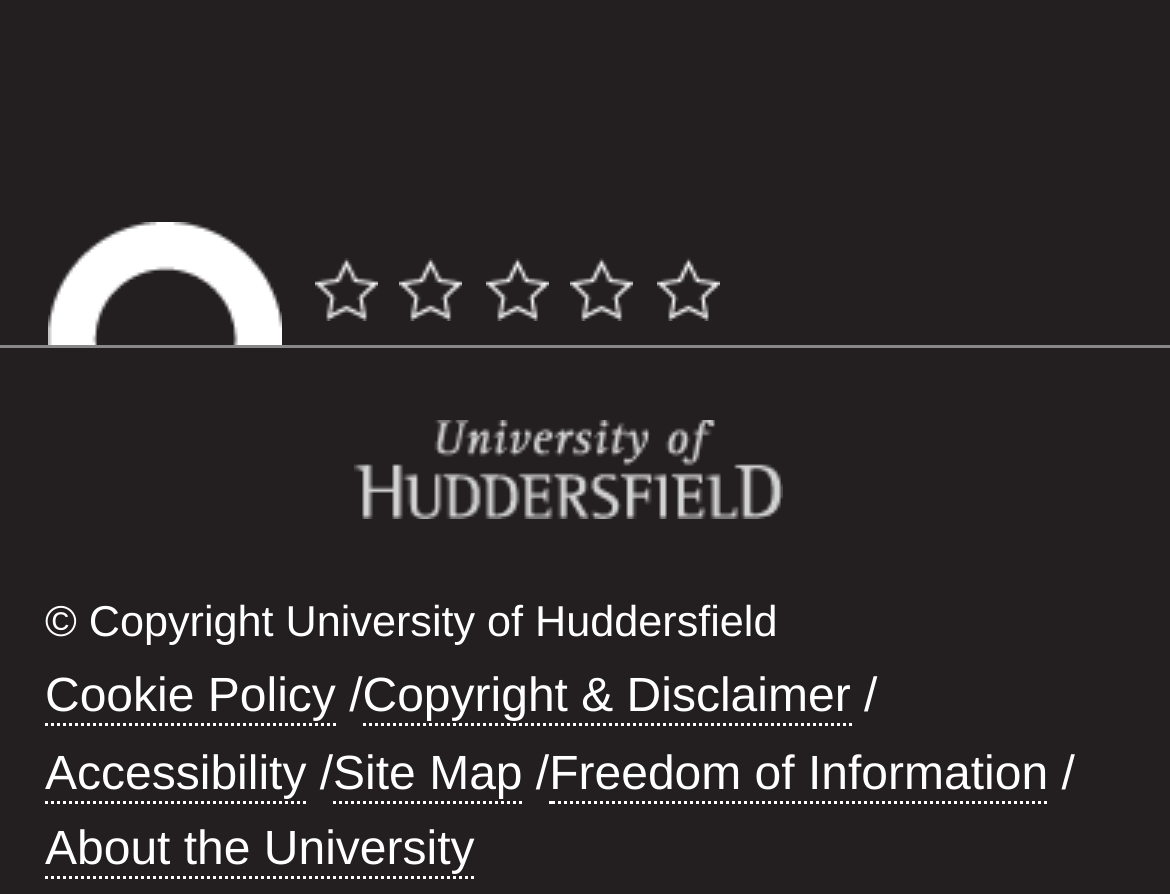Answer the question in a single word or phrase:
How many rating stars are displayed?

5